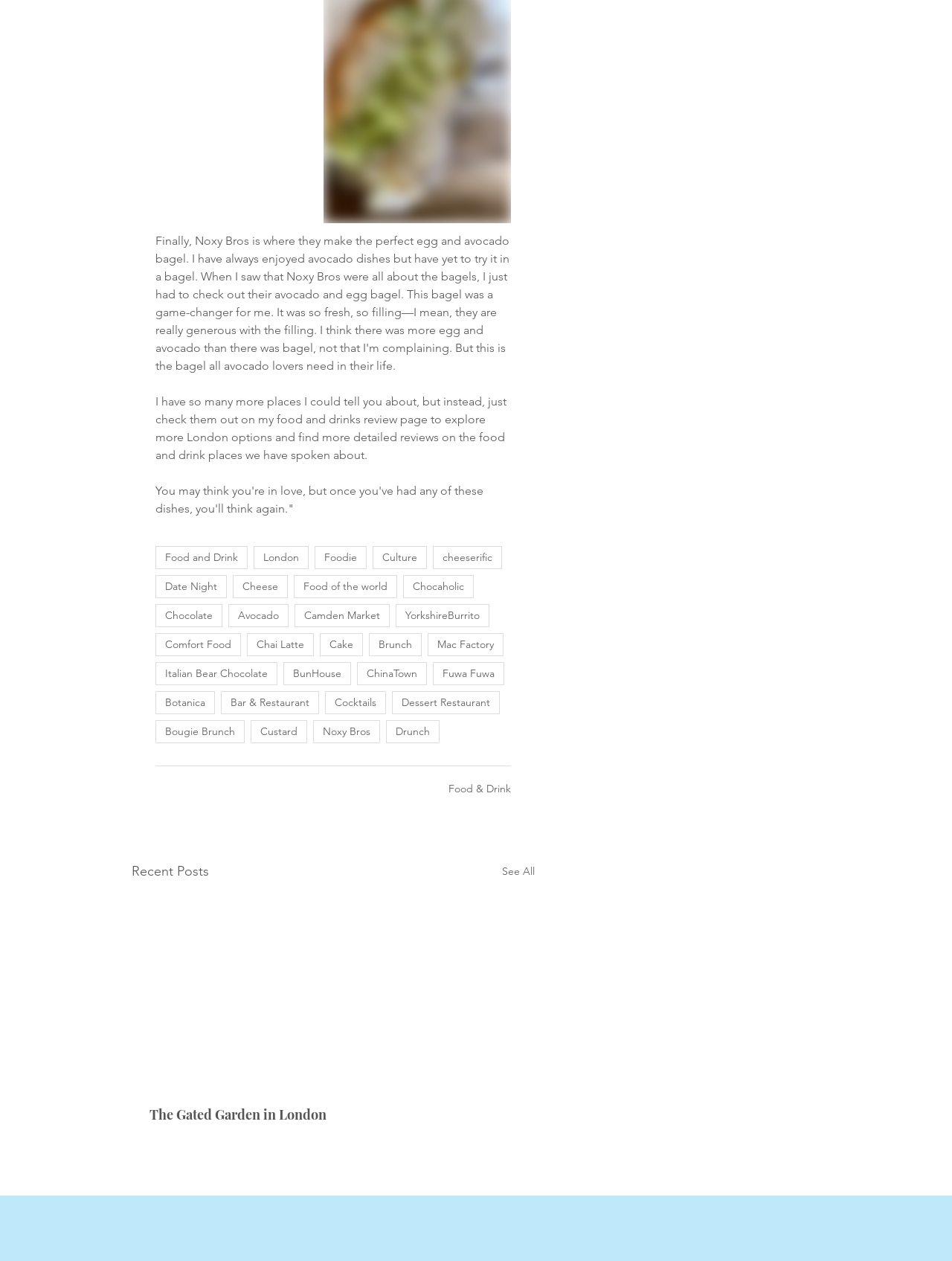Refer to the image and offer a detailed explanation in response to the question: What is the purpose of the 'tags' navigation?

The 'tags' navigation has multiple links such as 'Food and Drink', 'London', 'Foodie', etc. which are likely categories or tags for the content on the webpage. This suggests that the purpose of the 'tags' navigation is to categorize the content and allow users to filter or search by specific topics.